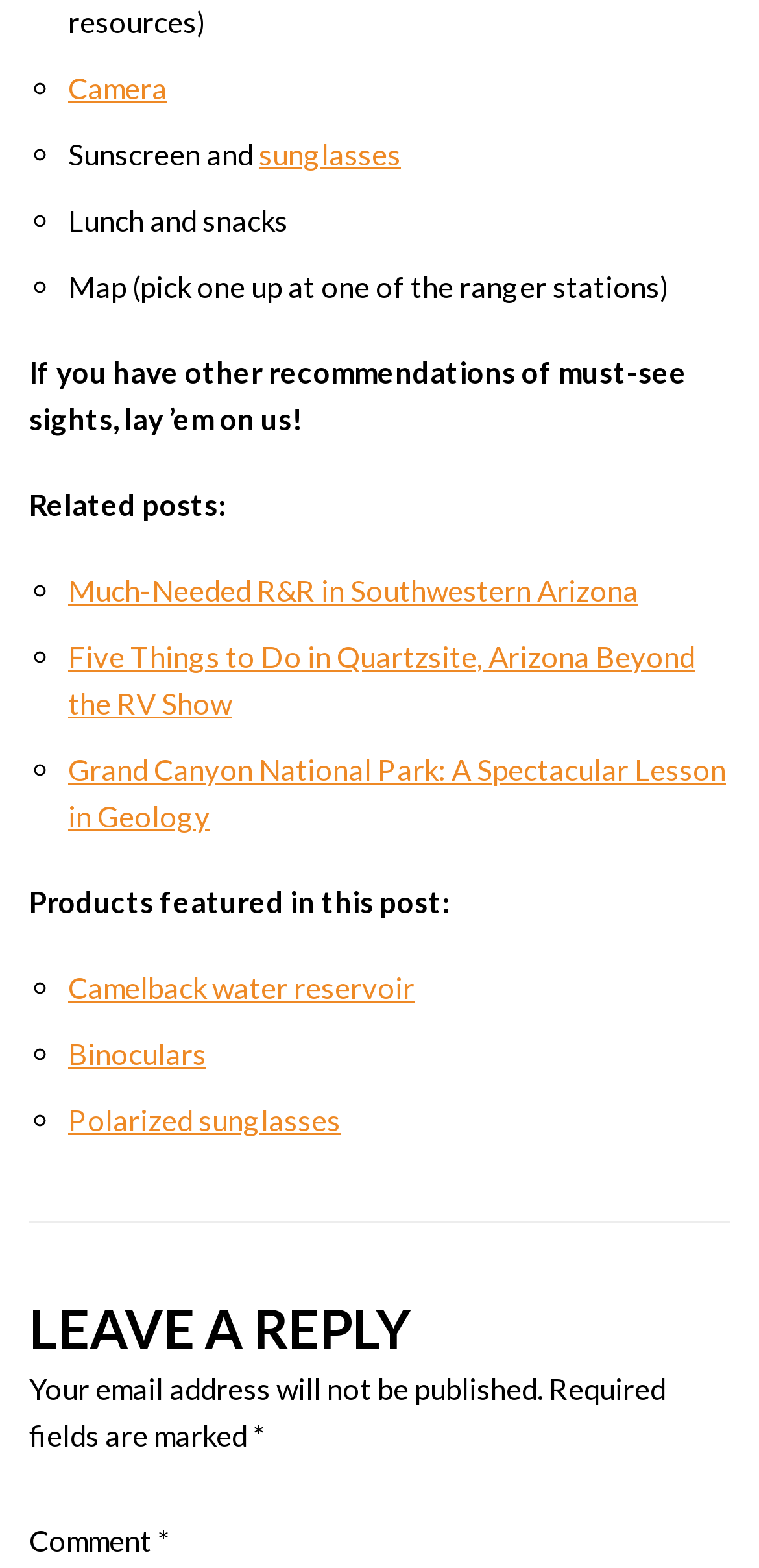How many links are related to posts?
From the screenshot, supply a one-word or short-phrase answer.

3